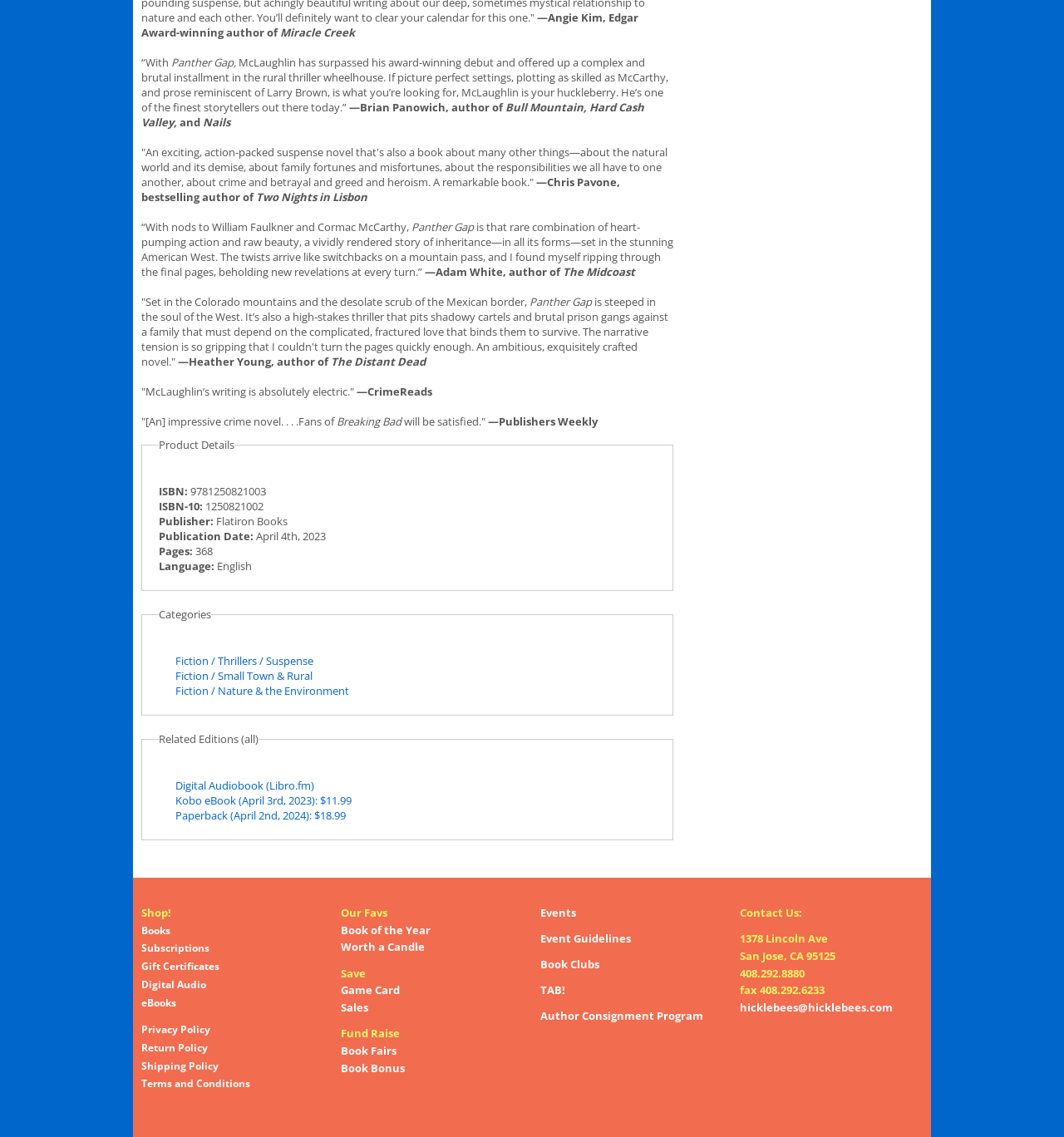Identify the bounding box coordinates necessary to click and complete the given instruction: "Browse fiction books".

[0.165, 0.575, 0.295, 0.588]